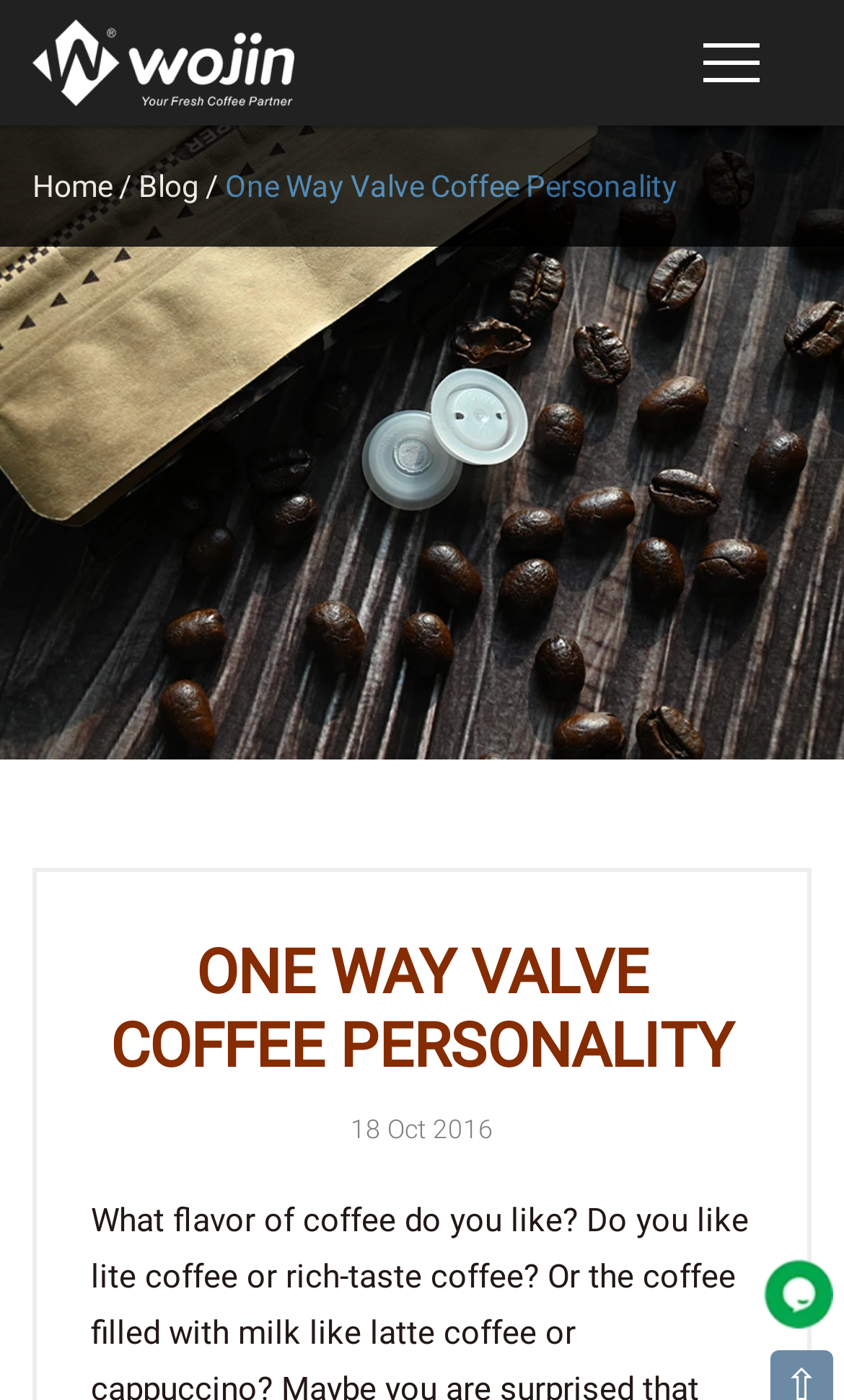Answer this question using a single word or a brief phrase:
What is the function of the 'Live Chat' button?

To initiate live chat